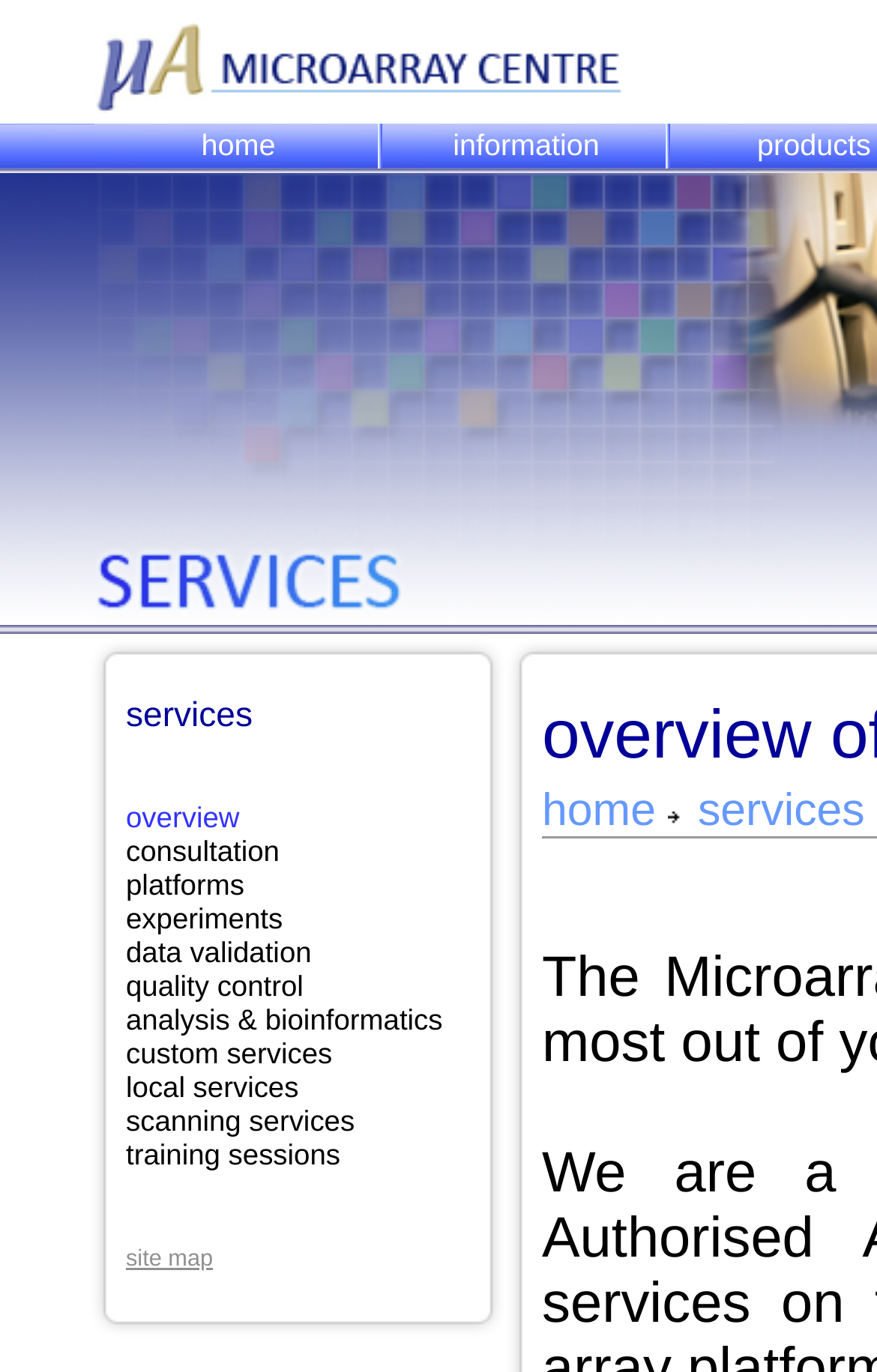What is the first link on the top left?
Identify the answer in the screenshot and reply with a single word or phrase.

home